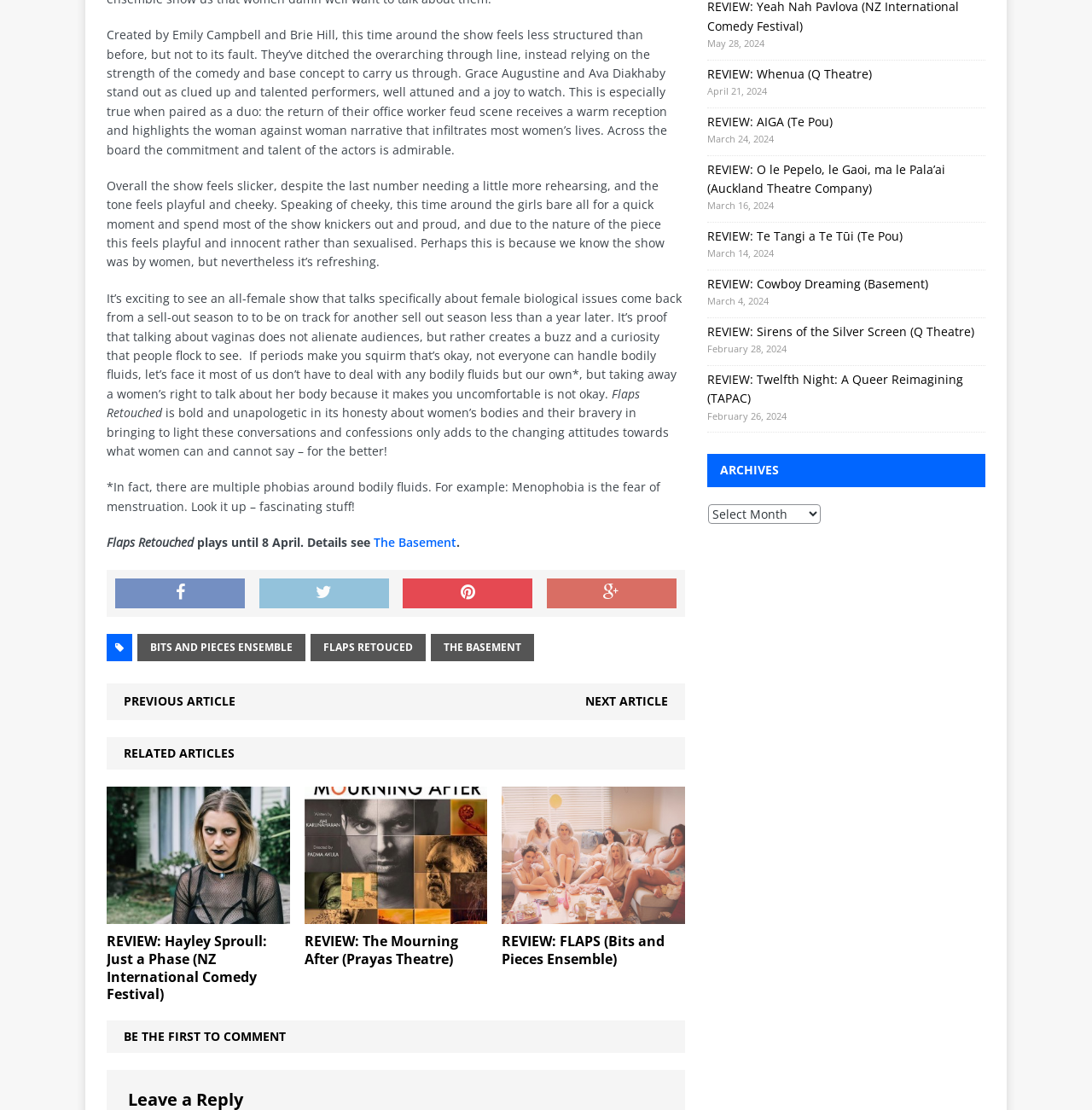Determine the bounding box coordinates of the region that needs to be clicked to achieve the task: "Click on WELCOME".

None